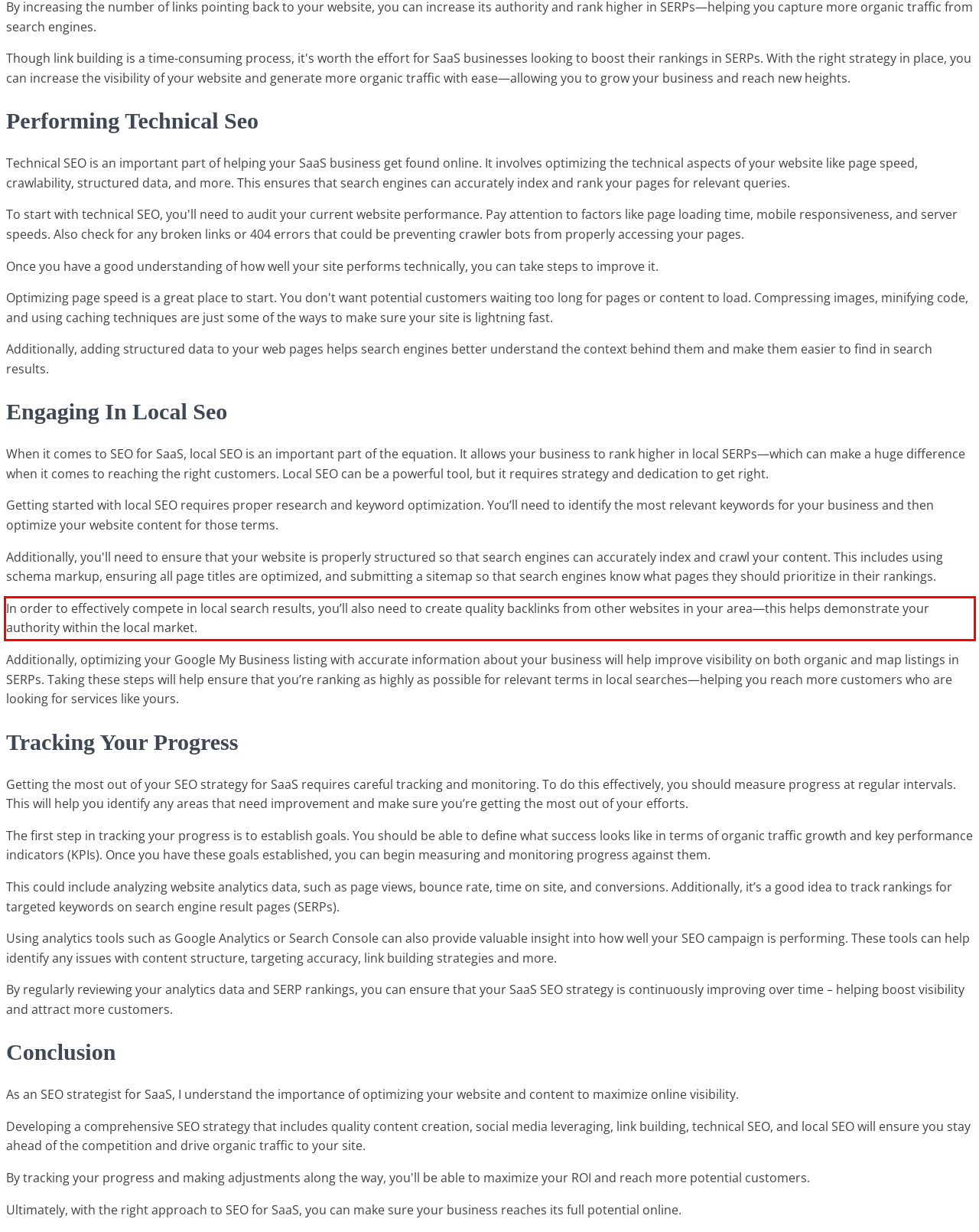Analyze the screenshot of a webpage where a red rectangle is bounding a UI element. Extract and generate the text content within this red bounding box.

In order to effectively compete in local search results, you’ll also need to create quality backlinks from other websites in your area—this helps demonstrate your authority within the local market.